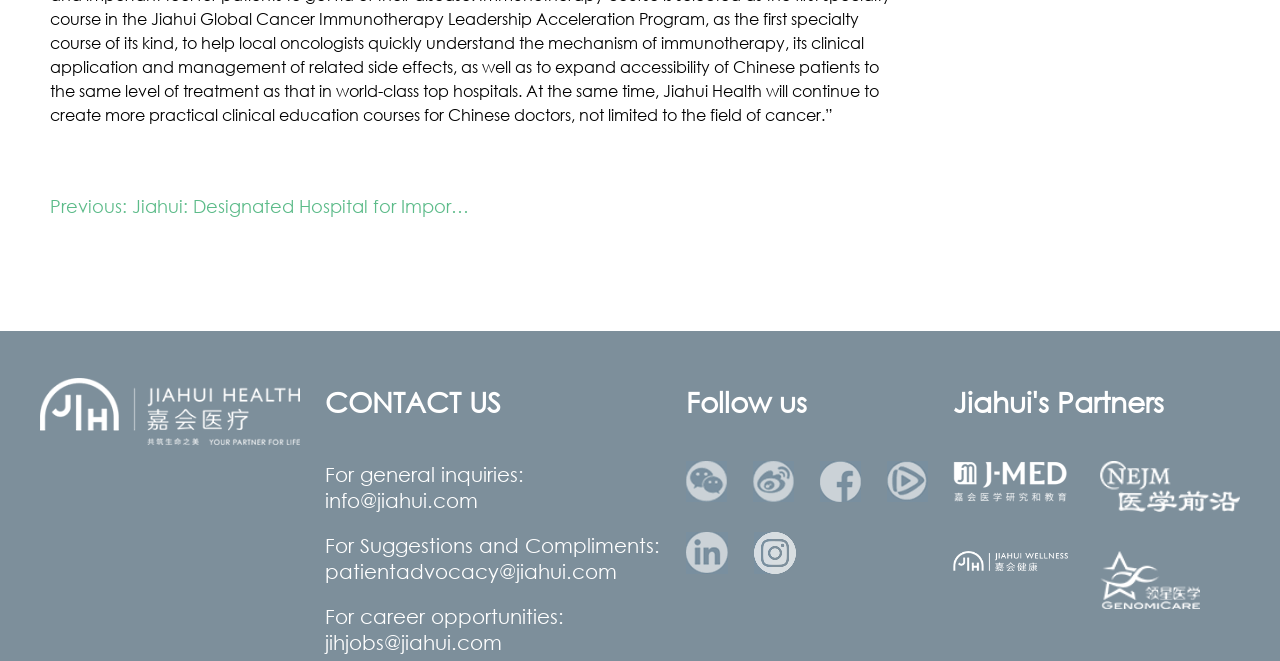How many links are there under the 'CONTACT US' section?
Answer the question with a detailed and thorough explanation.

I counted the number of links under the 'CONTACT US' section, which are for general inquiries, suggestions and compliments, and career opportunities, and found that there are 3 in total.